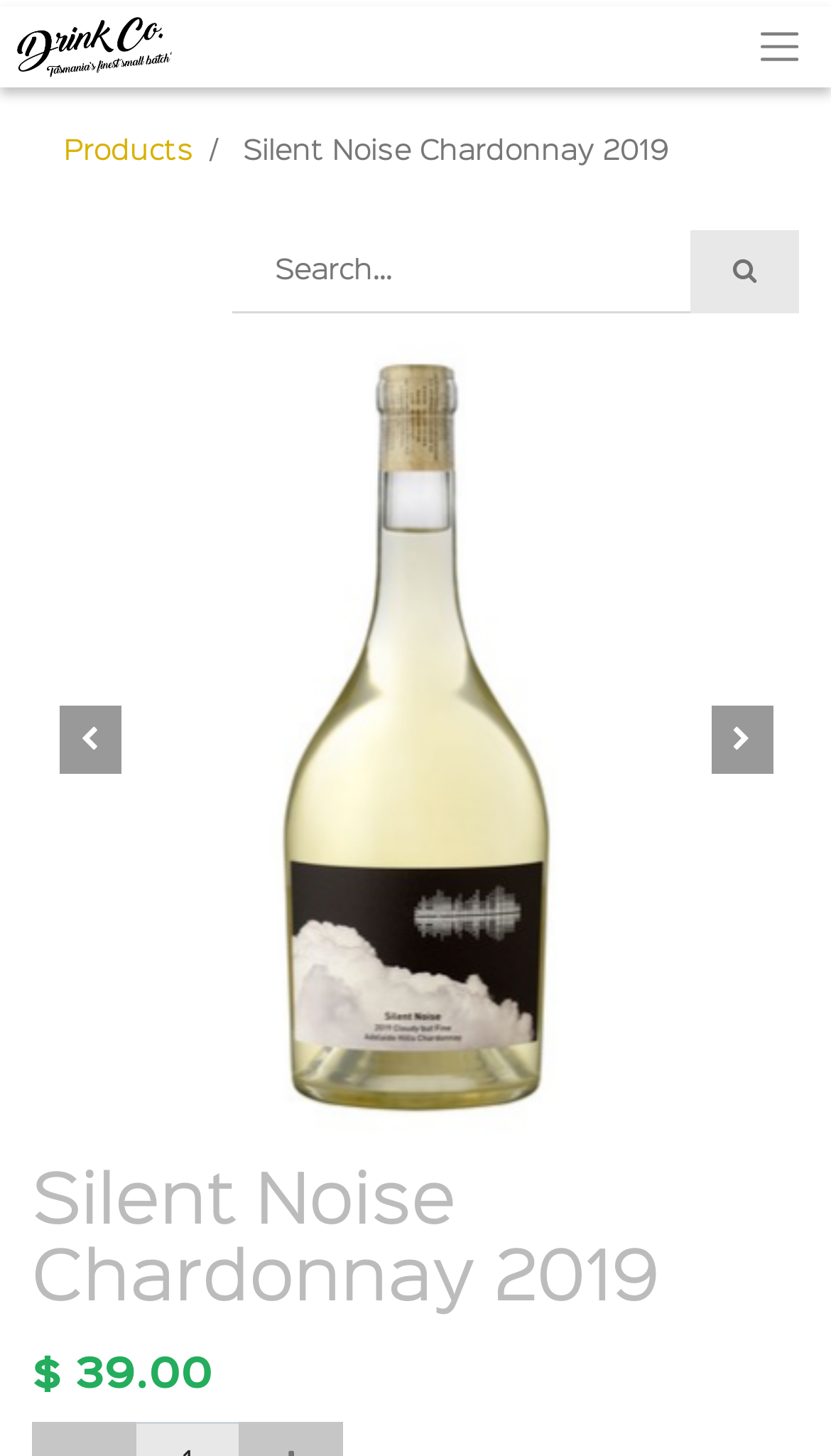What is the price of the product?
Based on the screenshot, answer the question with a single word or phrase.

$39.00